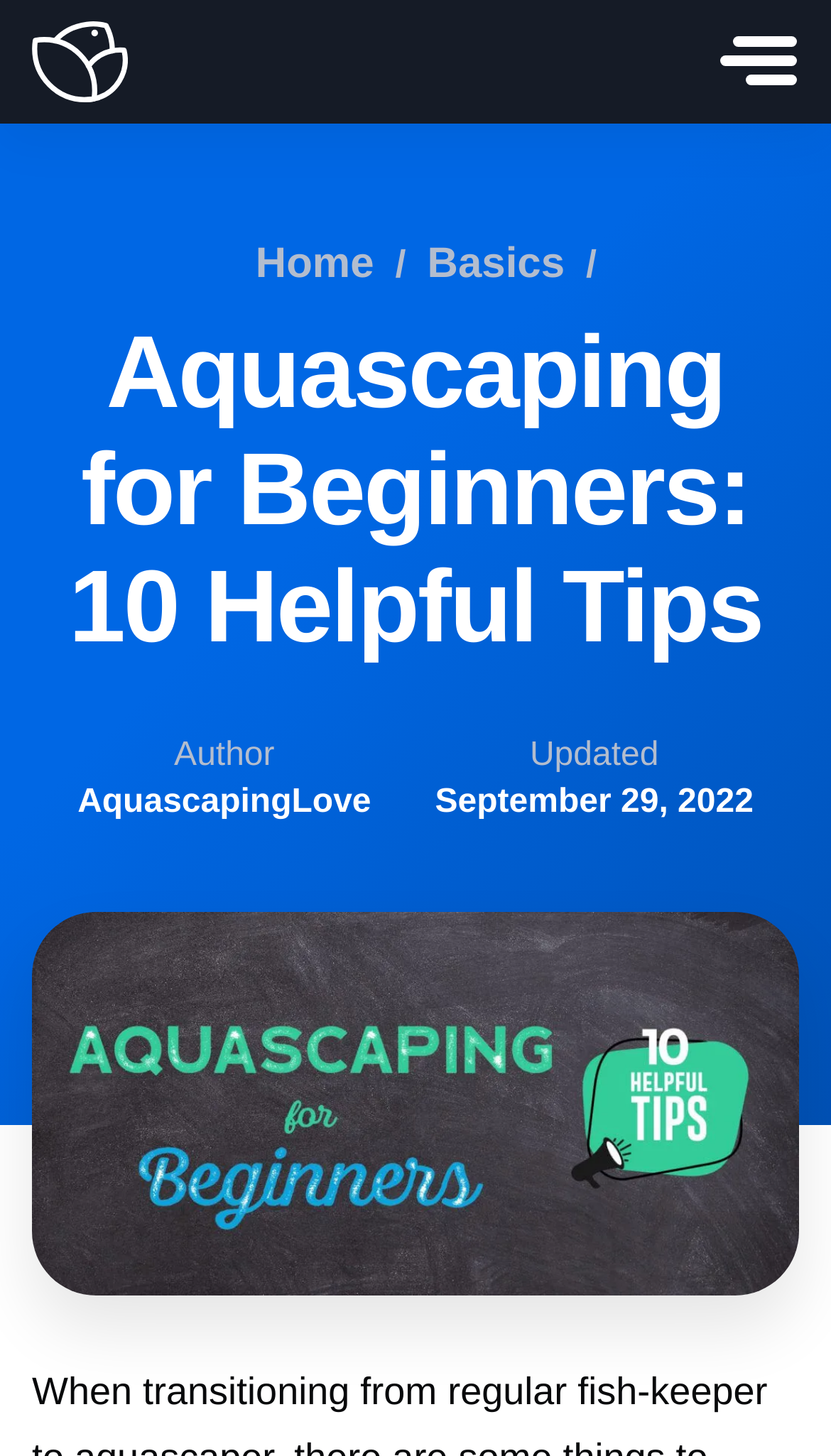Locate the bounding box coordinates of the UI element described by: "Home". Provide the coordinates as four float numbers between 0 and 1, formatted as [left, top, right, bottom].

[0.282, 0.165, 0.476, 0.198]